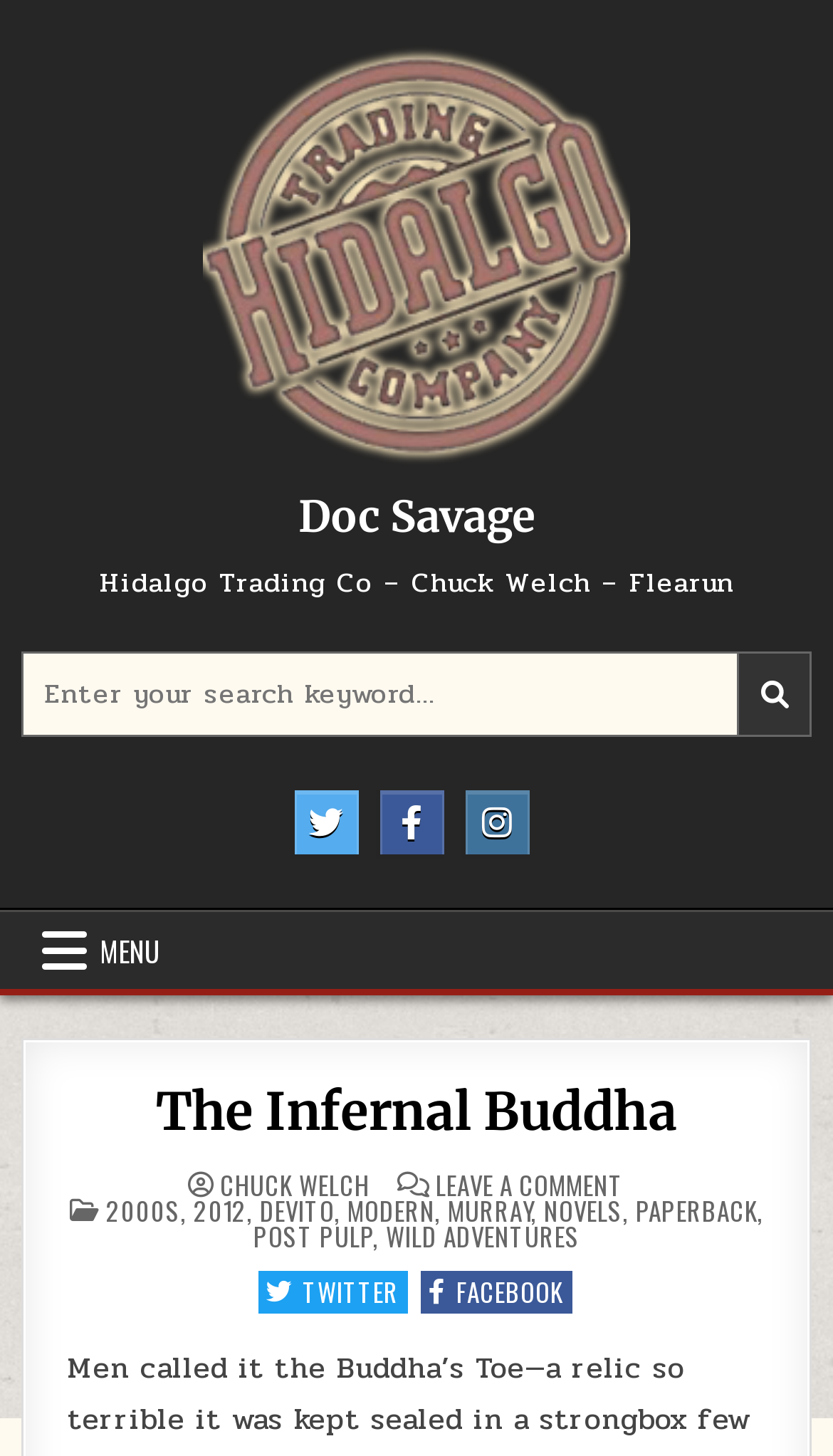Identify the title of the webpage and provide its text content.

The Infernal Buddha